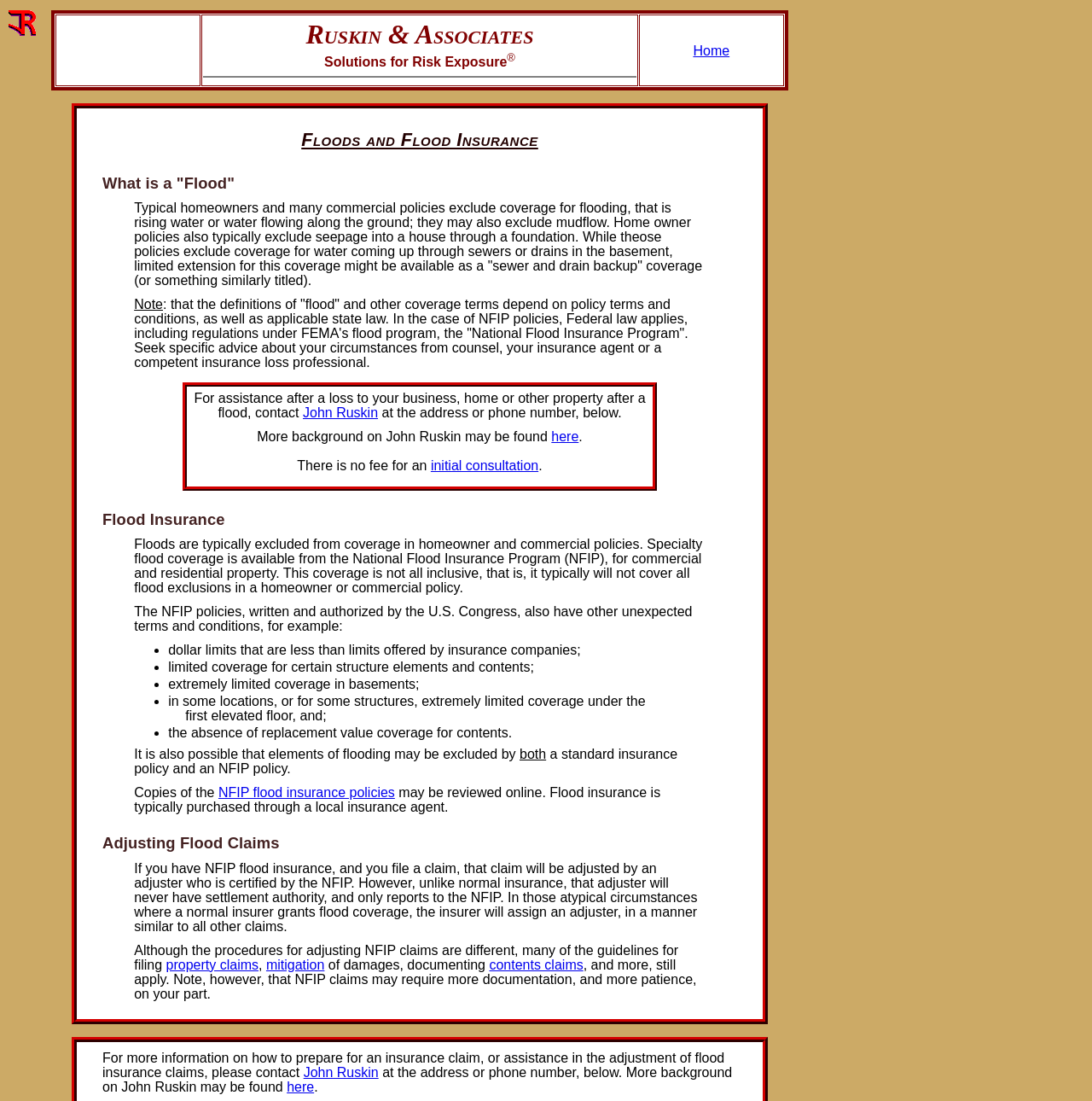Find the bounding box coordinates of the clickable area required to complete the following action: "Learn about personalized gifts".

None